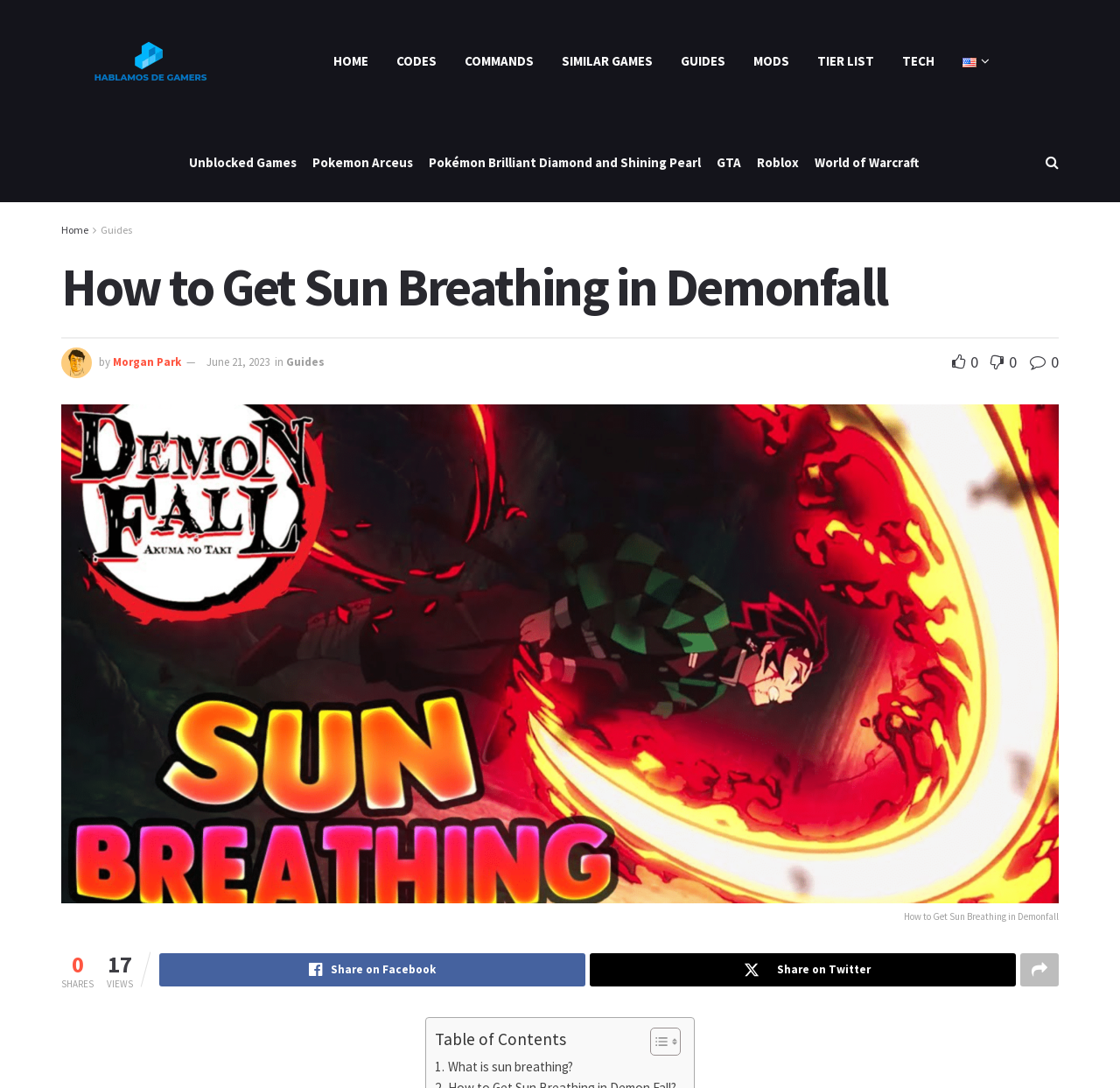Locate the bounding box coordinates of the element that should be clicked to execute the following instruction: "Toggle the Table of Content".

[0.568, 0.944, 0.604, 0.971]